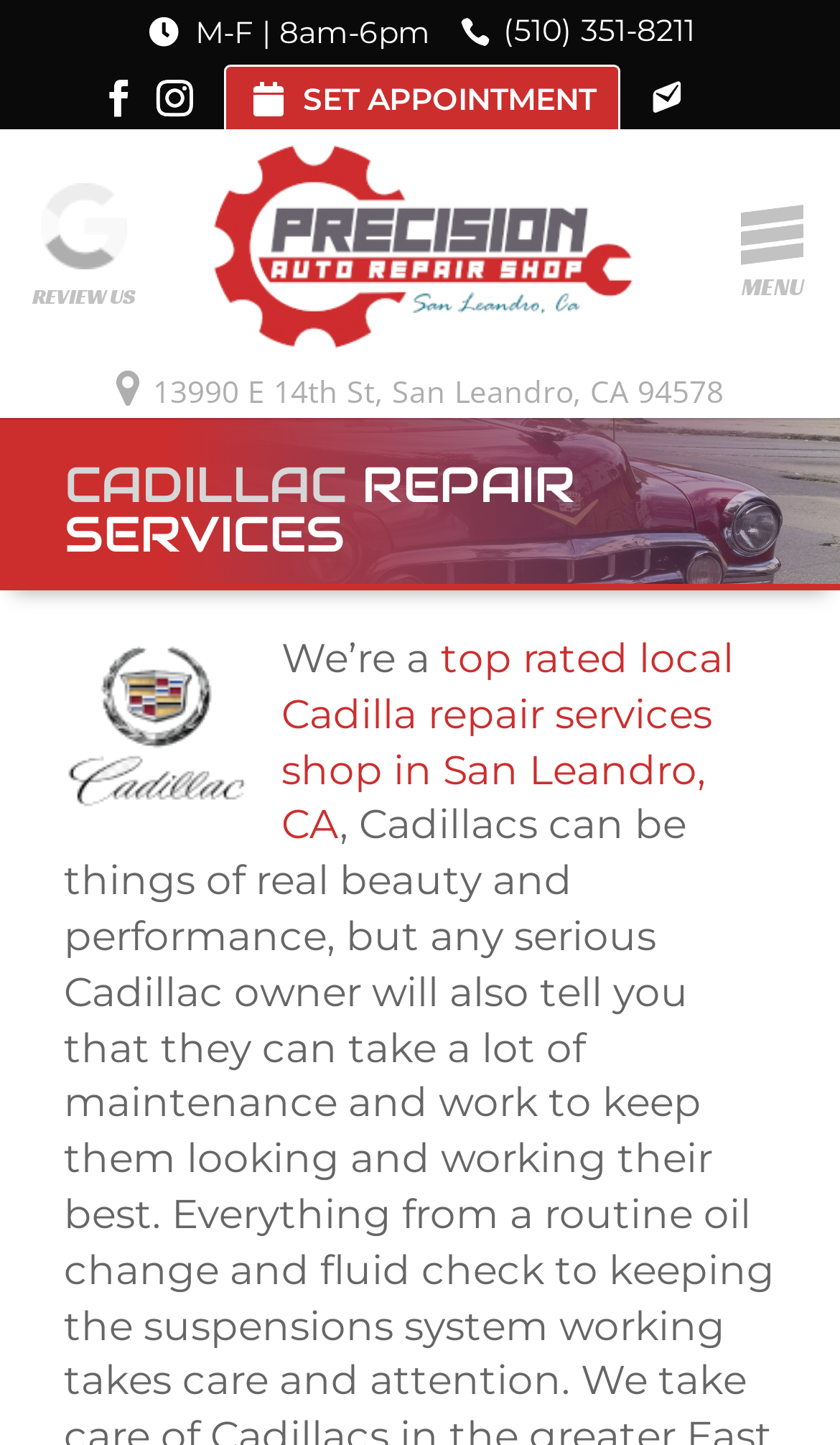Create a detailed narrative describing the layout and content of the webpage.

This webpage is about a Cadillac repair shop located in the East Bay Area, specifically in San Leandro, Castro Valley, Alameda, CA. At the top left, there is a link with the shop's business hours, "M-F | 8am-6pm", and next to it, a link with the phone number "(510) 351-8211". Below these links, there are two social media icons. 

On the top right, there is a link to set an appointment, "SET APPOINTMENT", and an email address, "precisionautocaresanleandro@gmail.com". Below these links, there is a logo of "Precision Auto Repair Shop" with an image, and a button with a hamburger icon, which is not expanded.

To the right of the logo, there is a "MENU" button. On the top left, there is a link to review the shop, "REVIEW US", with two star icons. Below the logo, there is the shop's address, "13990 E 14th St, San Leandro, CA 94578". 

In the middle of the page, there is a search bar with a placeholder text "Search for:". Below the search bar, there is a heading "CADILLAC REPAIR SERVICES" and a paragraph of text that starts with "We’re a" and continues with a link to a description of the shop as a top-rated local Cadillac repair services shop in San Leandro, CA.